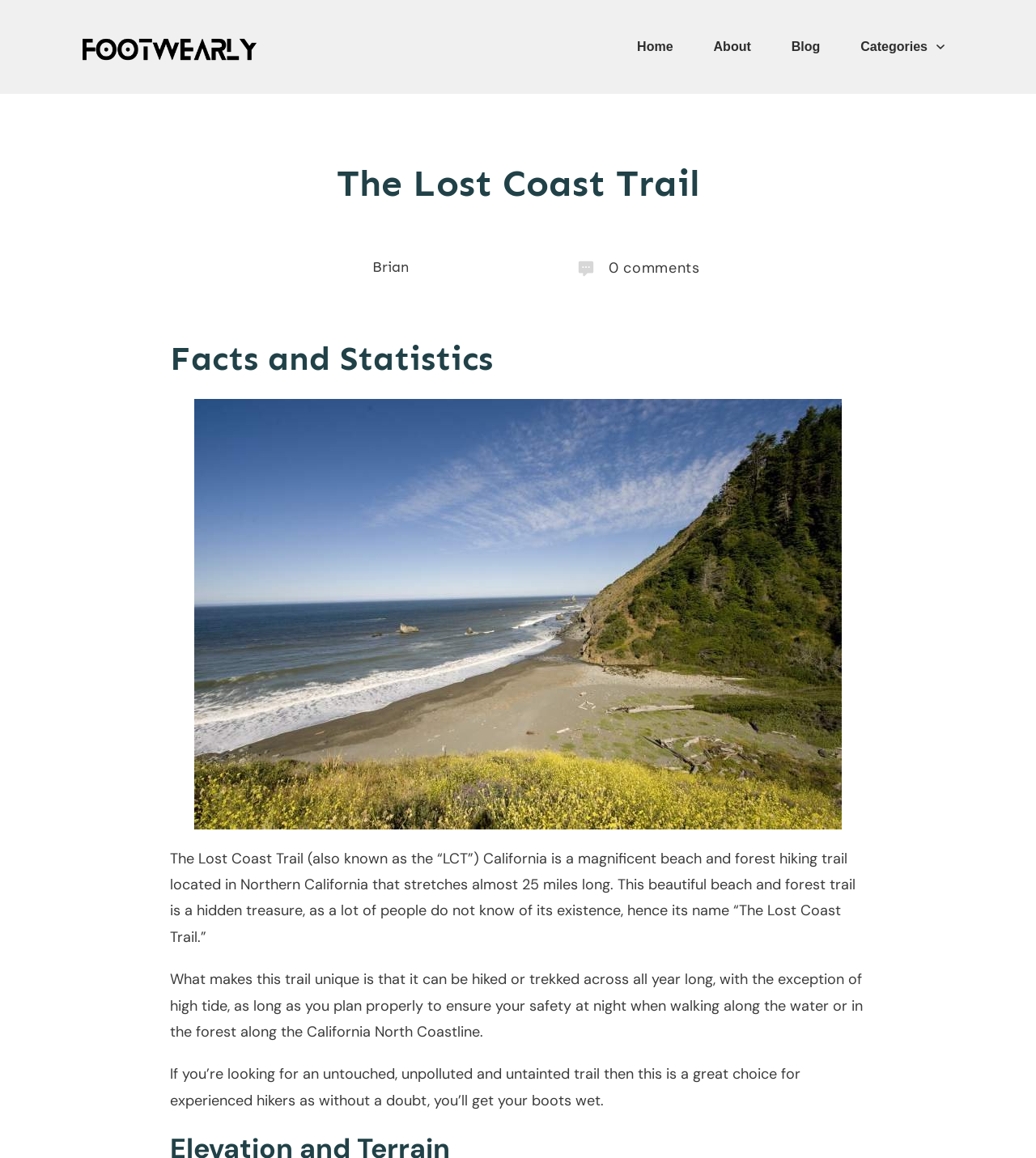Review the image closely and give a comprehensive answer to the question: What is the name of the trail described on this webpage?

I found the answer by looking at the heading 'The Lost Coast Trail' and the link with the same text, which suggests that the webpage is about this specific trail.